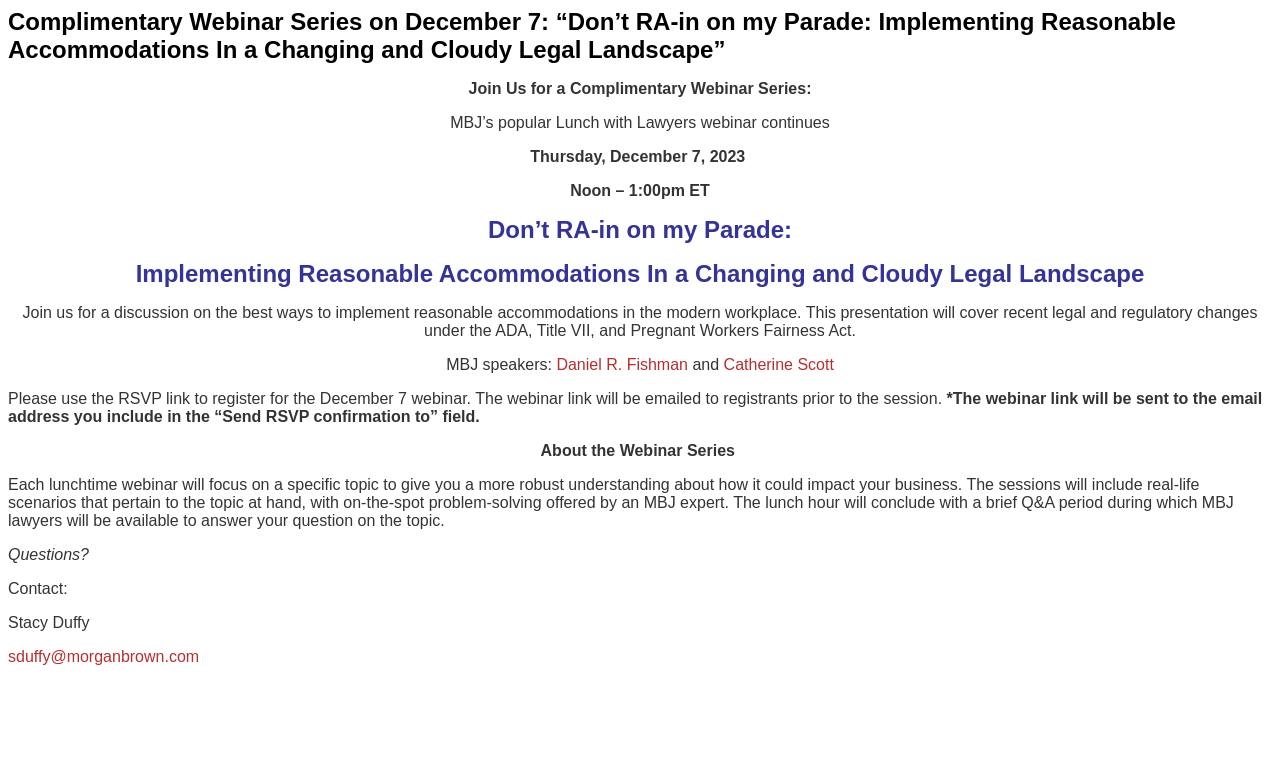Produce an elaborate caption capturing the essence of the webpage.

This webpage appears to be promoting a complimentary webinar series on December 7, focusing on implementing reasonable accommodations in a changing legal landscape. 

At the top of the page, there is a heading that matches the title of the webinar series. Below this heading, there is a brief introduction to the webinar series, mentioning that it is a continuation of the popular "Lunch with Lawyers" webinar. 

The date and time of the webinar, Thursday, December 7, 2023, from Noon to 1:00 pm ET, are displayed prominently. The title of the webinar, "Don't RA-in on my Parade: Implementing Reasonable Accommodations In a Changing and Cloudy Legal Landscape," is followed by a brief summary of the presentation, which will cover recent legal and regulatory changes under the ADA, Title VII, and Pregnant Workers Fairness Act.

The speakers for the webinar, Daniel R. Fishman and Catherine Scott, are listed below the summary. 

Further down the page, there are instructions on how to register for the webinar, including a note that the webinar link will be emailed to registrants prior to the session. 

A section about the webinar series provides more information on what to expect from the lunchtime webinars, including real-life scenarios, on-the-spot problem-solving, and a Q&A period. 

Finally, at the bottom of the page, there is a section for questions, with contact information for Stacy Duffy, including an email address.